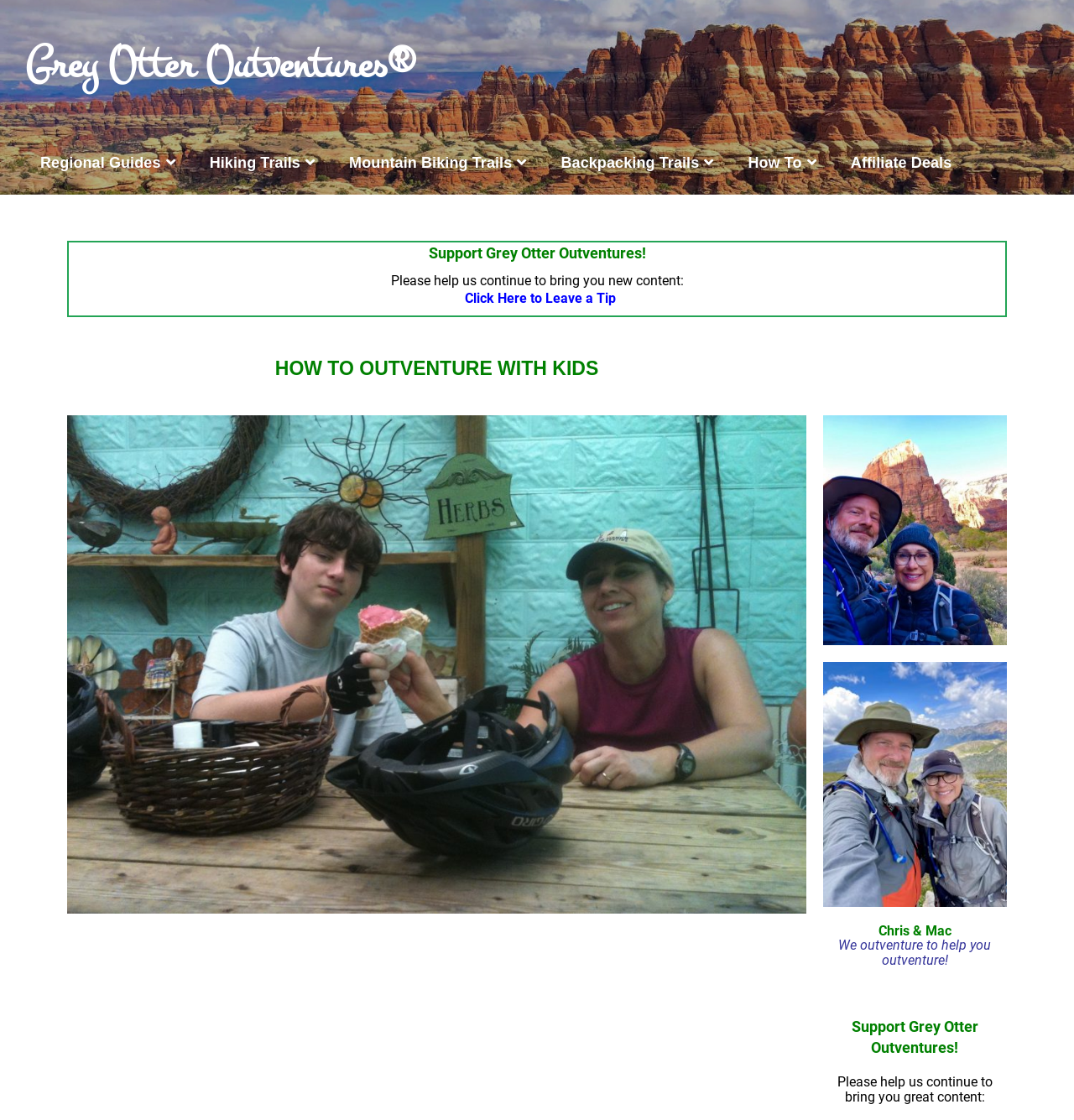Analyze and describe the webpage in a detailed narrative.

The webpage is about "How to Outventure with Kids" and is provided by Grey Otter Outventures. At the top, there is a layout table with a link to the Grey Otter Outventures website. Below this, there are six links to different sections of the website, including Regional Guides, Hiking Trails, and How To, which are aligned horizontally across the page.

Further down, there is a heading that reads "Support Grey Otter Outventures!" followed by a paragraph of text asking for support to continue bringing new content. Next to this, there is a link to leave a tip.

The main content of the page is headed by a large title "HOW TO OUTVENTURE WITH KIDS" and features three images: a copyright notice, a photo of the founders Chris and Mac, and another photo of them. Below these images, there is a brief statement "We outventure to help you outventure!" and another request for support.

At the very bottom of the page, there is a repeated heading "Support Grey Otter Outventures!" followed by another request for support to continue bringing great content.